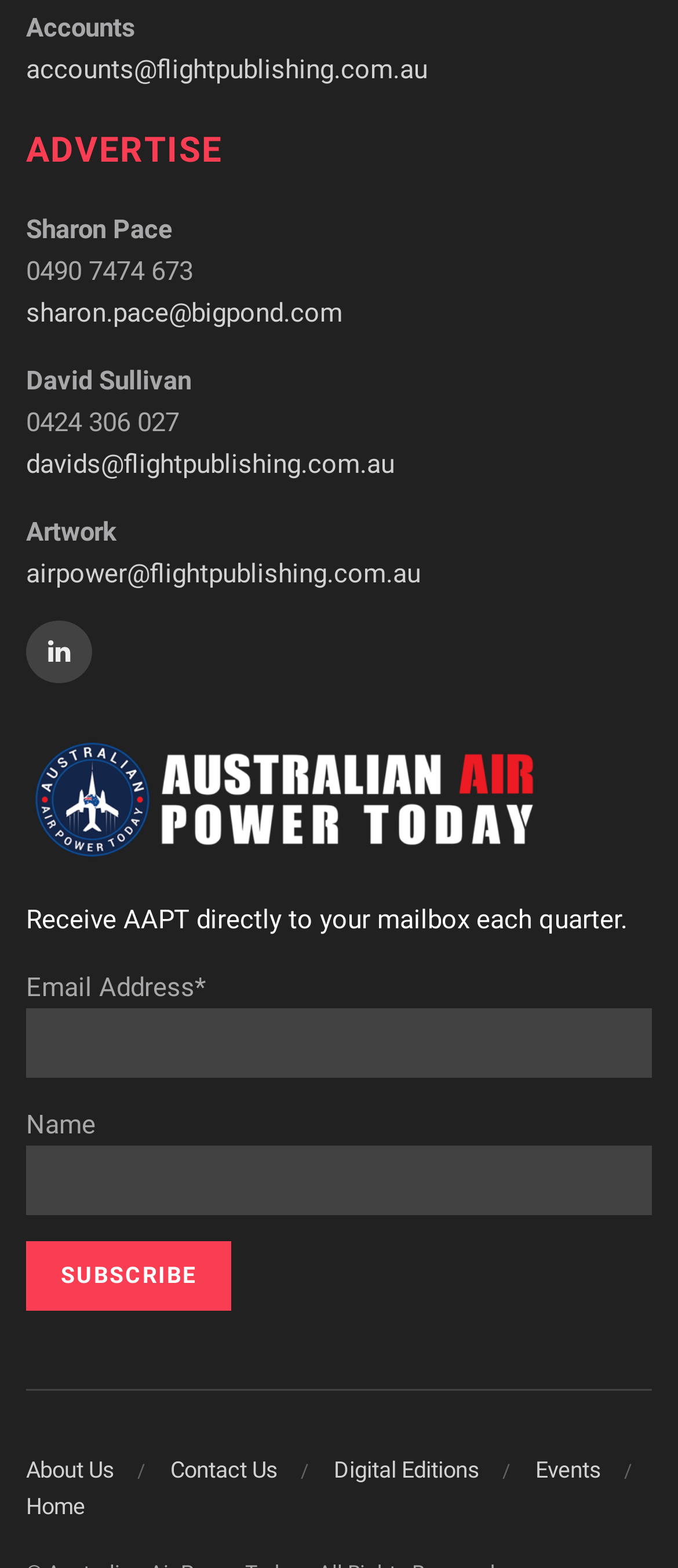Extract the bounding box coordinates of the UI element described: "About Us". Provide the coordinates in the format [left, top, right, bottom] with values ranging from 0 to 1.

[0.038, 0.924, 0.169, 0.941]